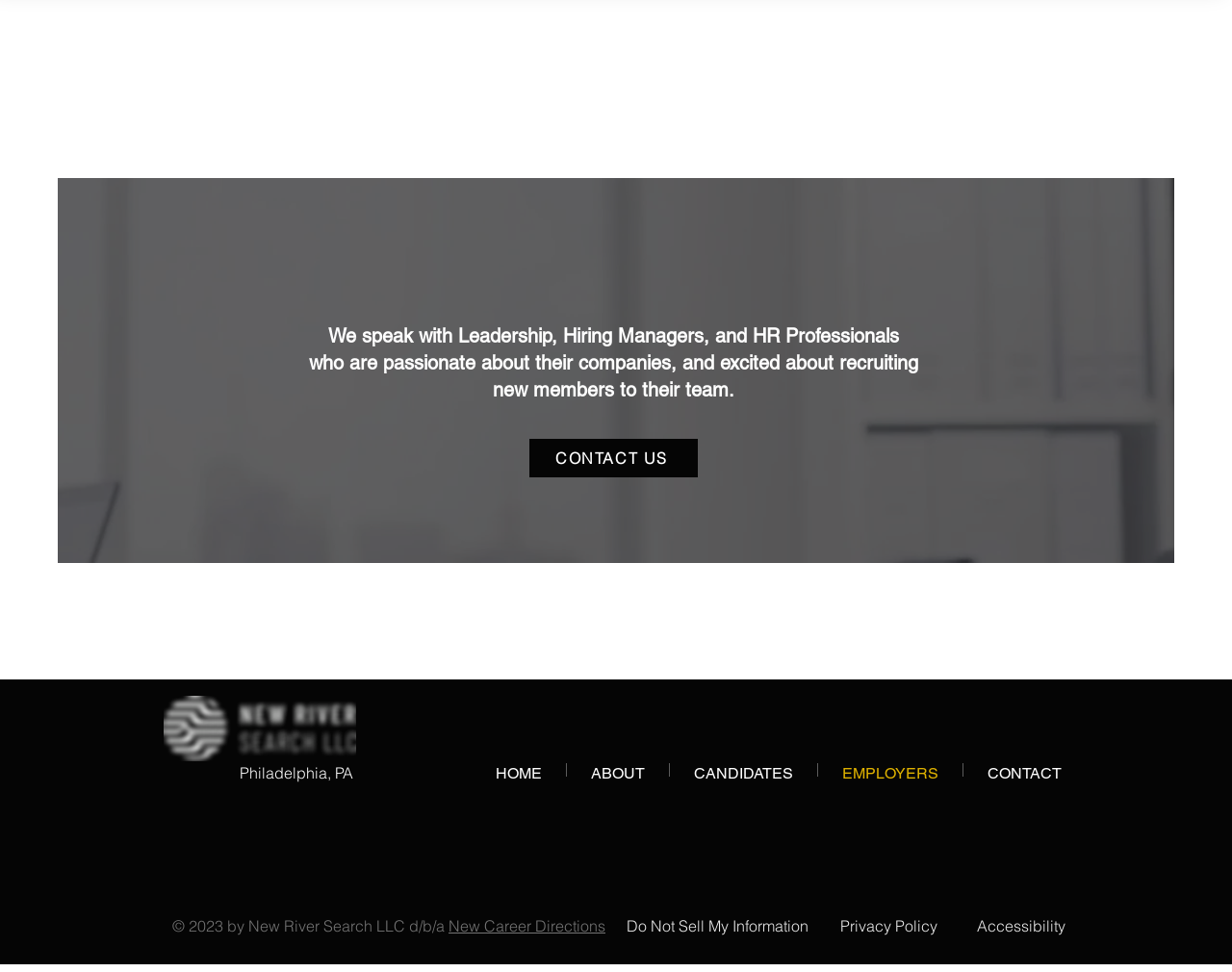Please identify the bounding box coordinates of where to click in order to follow the instruction: "go to HOME".

[0.383, 0.785, 0.459, 0.799]